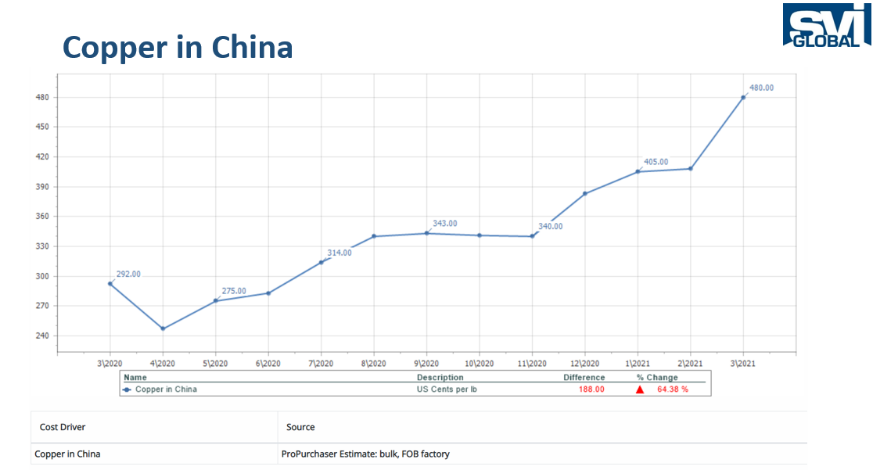What is the percentage change in copper price from March 2020 to March 2021?
Look at the screenshot and respond with a single word or phrase.

64.38%